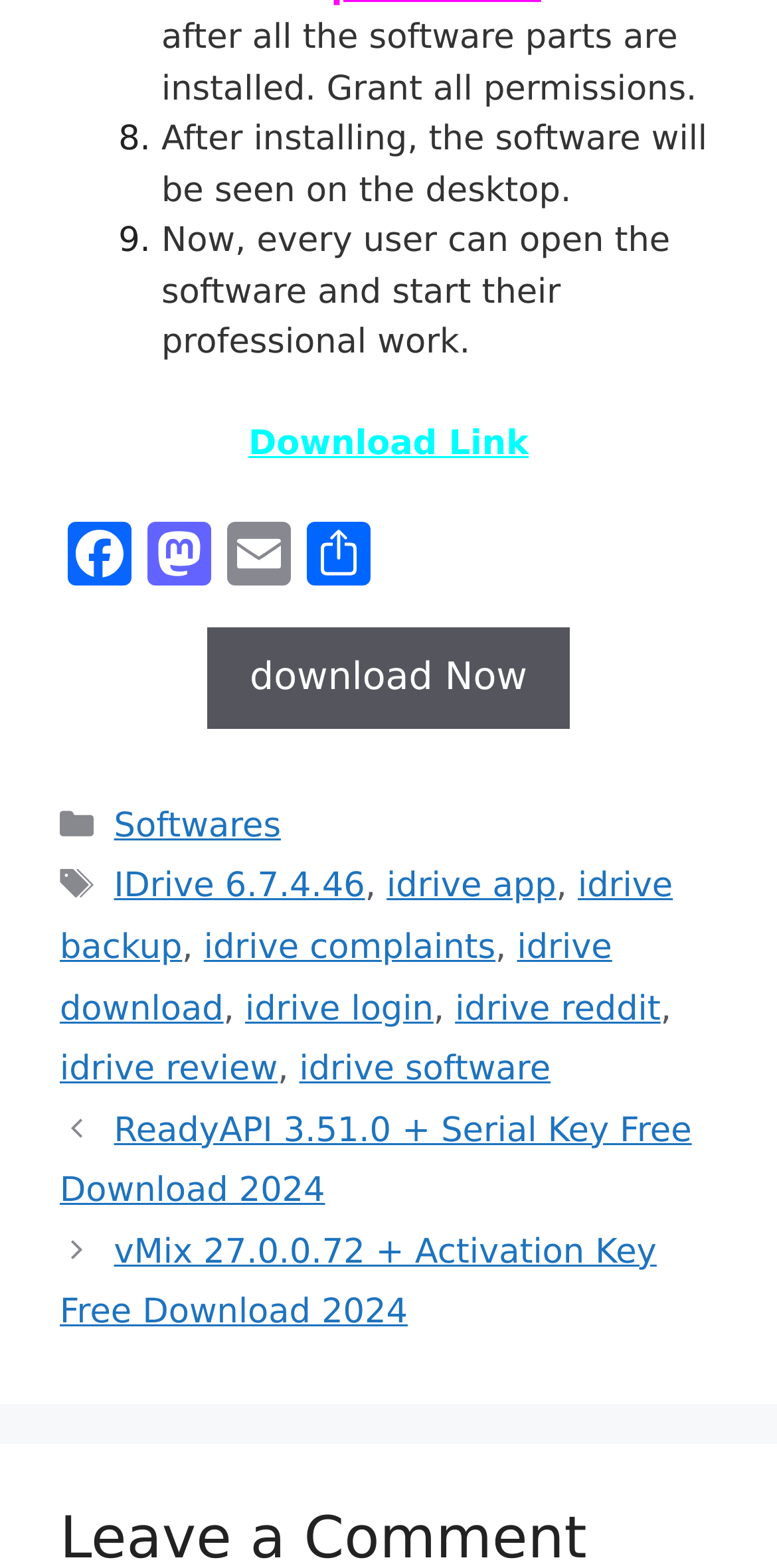Determine the bounding box coordinates of the clickable element to achieve the following action: 'Download the software'. Provide the coordinates as four float values between 0 and 1, formatted as [left, top, right, bottom].

[0.268, 0.4, 0.732, 0.465]